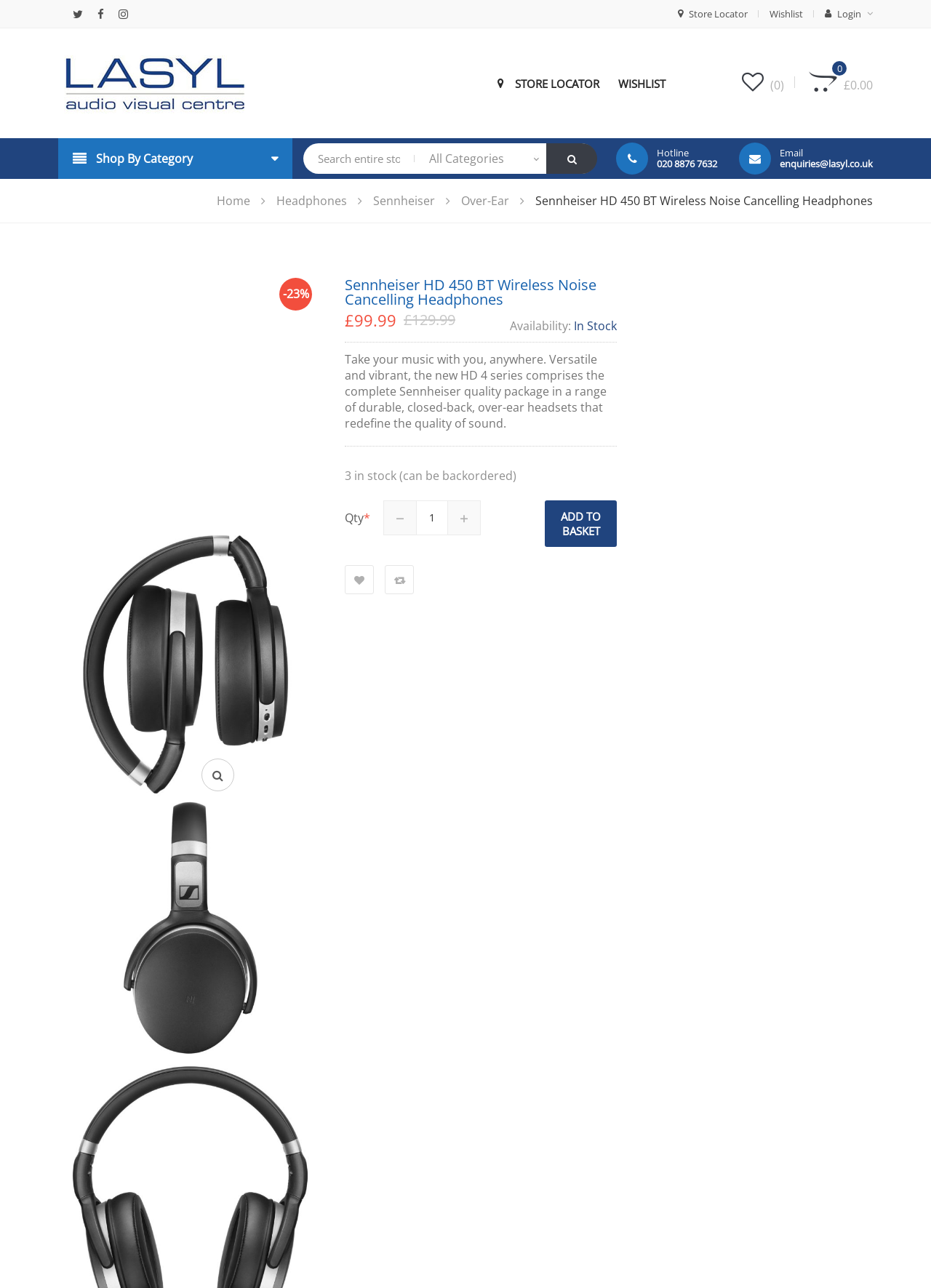Please identify the coordinates of the bounding box that should be clicked to fulfill this instruction: "Click on Wishlist".

[0.815, 0.005, 0.874, 0.016]